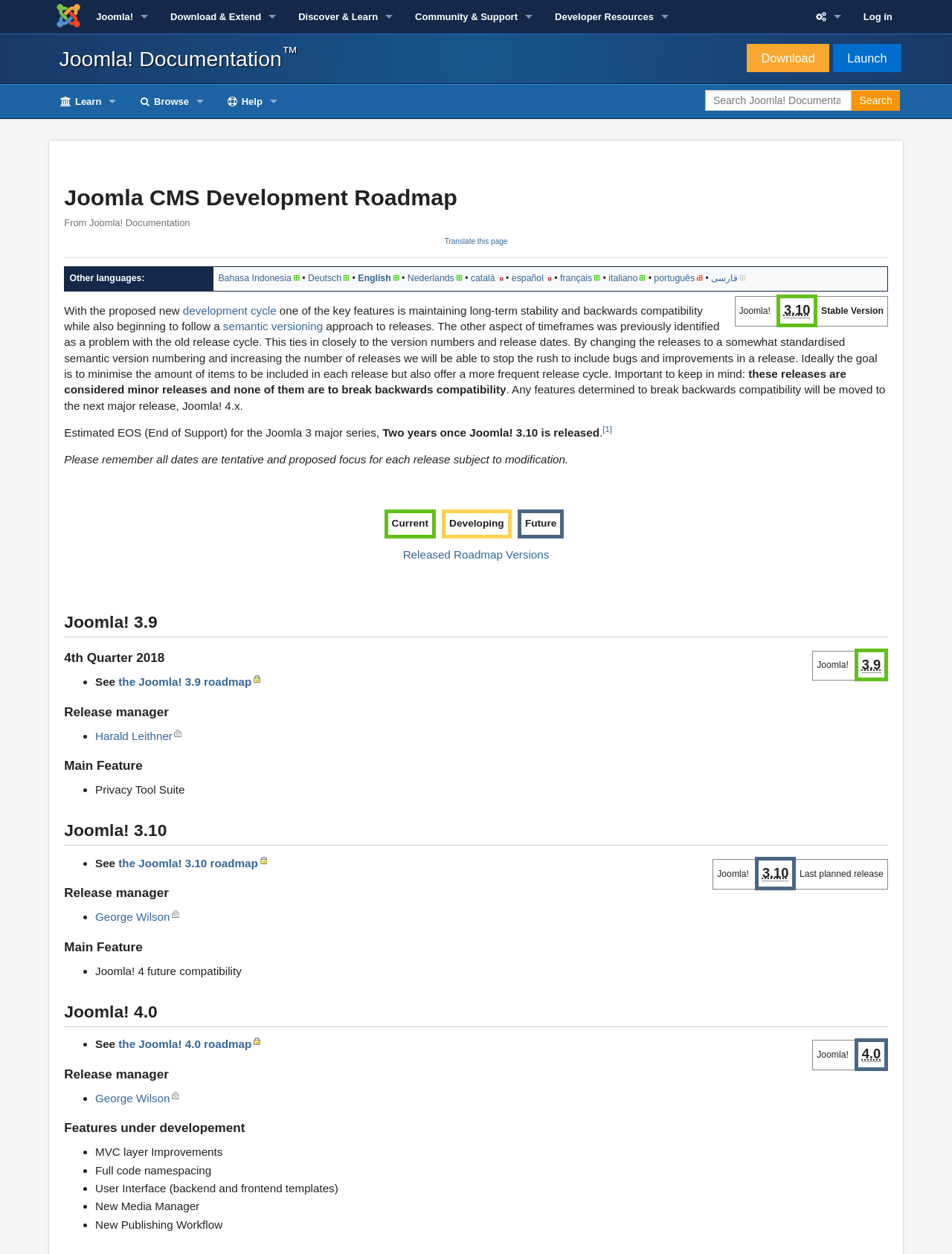Write an extensive caption that covers every aspect of the webpage.

This webpage is about the Joomla CMS Development Roadmap, specifically the Joomla! Documentation. At the top, there is a header section with links to Joomla!, Download & Extend, Discover & Learn, Community & Support, and Developer Resources. On the right side of the header, there are links to Log in and a search box.

Below the header, there is a main content section with a heading "Joomla CMS Development Roadmap" and a subheading "From Joomla! Documentation". The content is divided into sections, each with its own heading and subheadings. The first section discusses the development cycle, semantic versioning, and release dates. It explains that the goal is to minimize the number of items included in each release and offer a more frequent release cycle.

The next section provides information about the estimated End of Support (EOS) for the Joomla 3 major series, which is two years after Joomla! 3.10 is released. There is also a note that all dates are tentative and subject to modification.

Further down, there are sections for "Current", "Developing", and "Future" releases, with links to "Released Roadmap Versions". The page also provides information about Joomla! 3.9, including its release manager and main features, such as the Privacy Tool Suite. Additionally, there is a section about Joomla! 3.10, which is the last planned release.

Throughout the page, there are links to other relevant pages, such as the Joomla! 3.9 roadmap, and there are also superscript numbers that likely link to footnotes or references. The page has a clean and organized layout, making it easy to navigate and find the desired information.